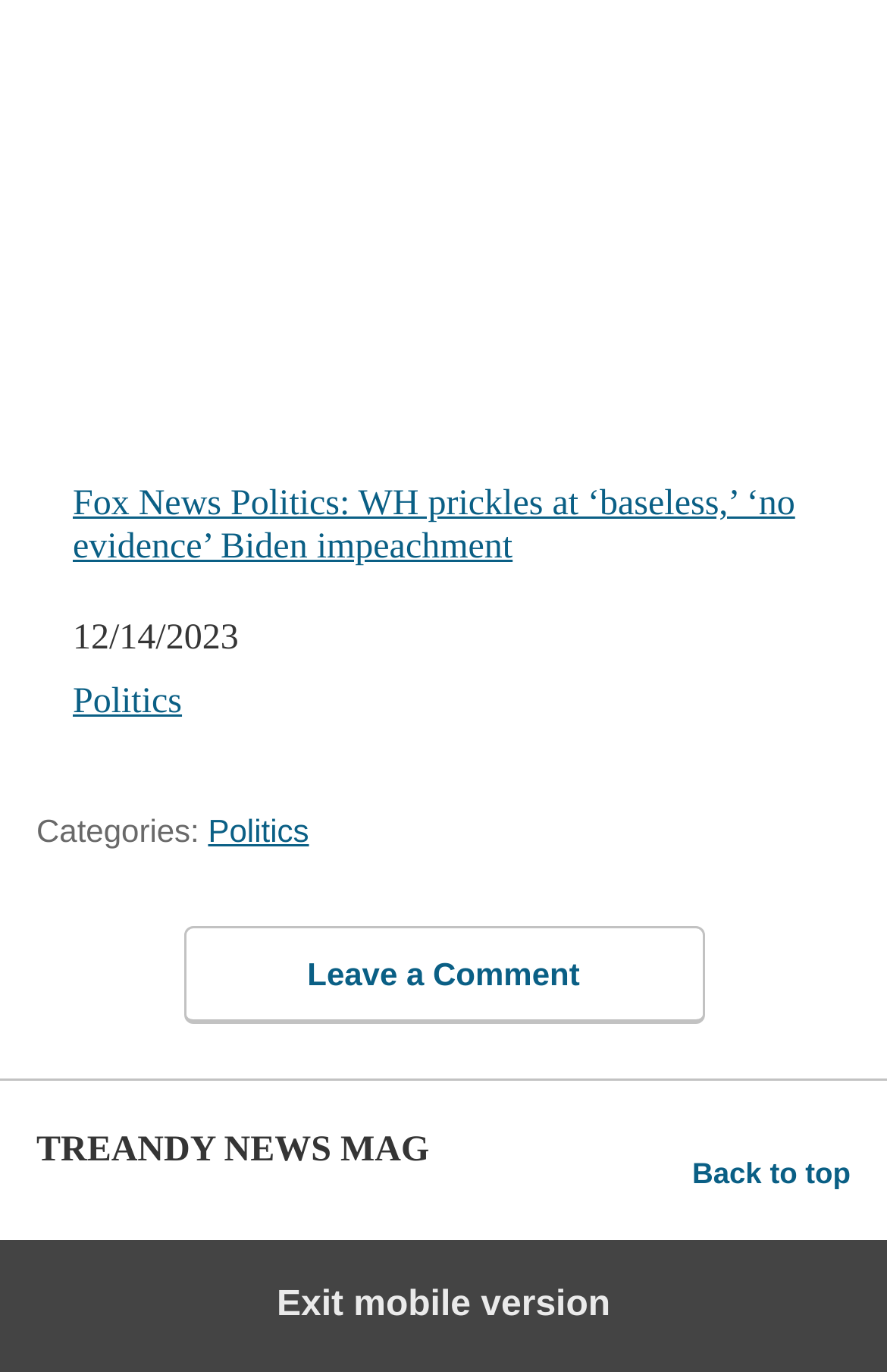What is the category of the news article?
Using the visual information, answer the question in a single word or phrase.

Politics